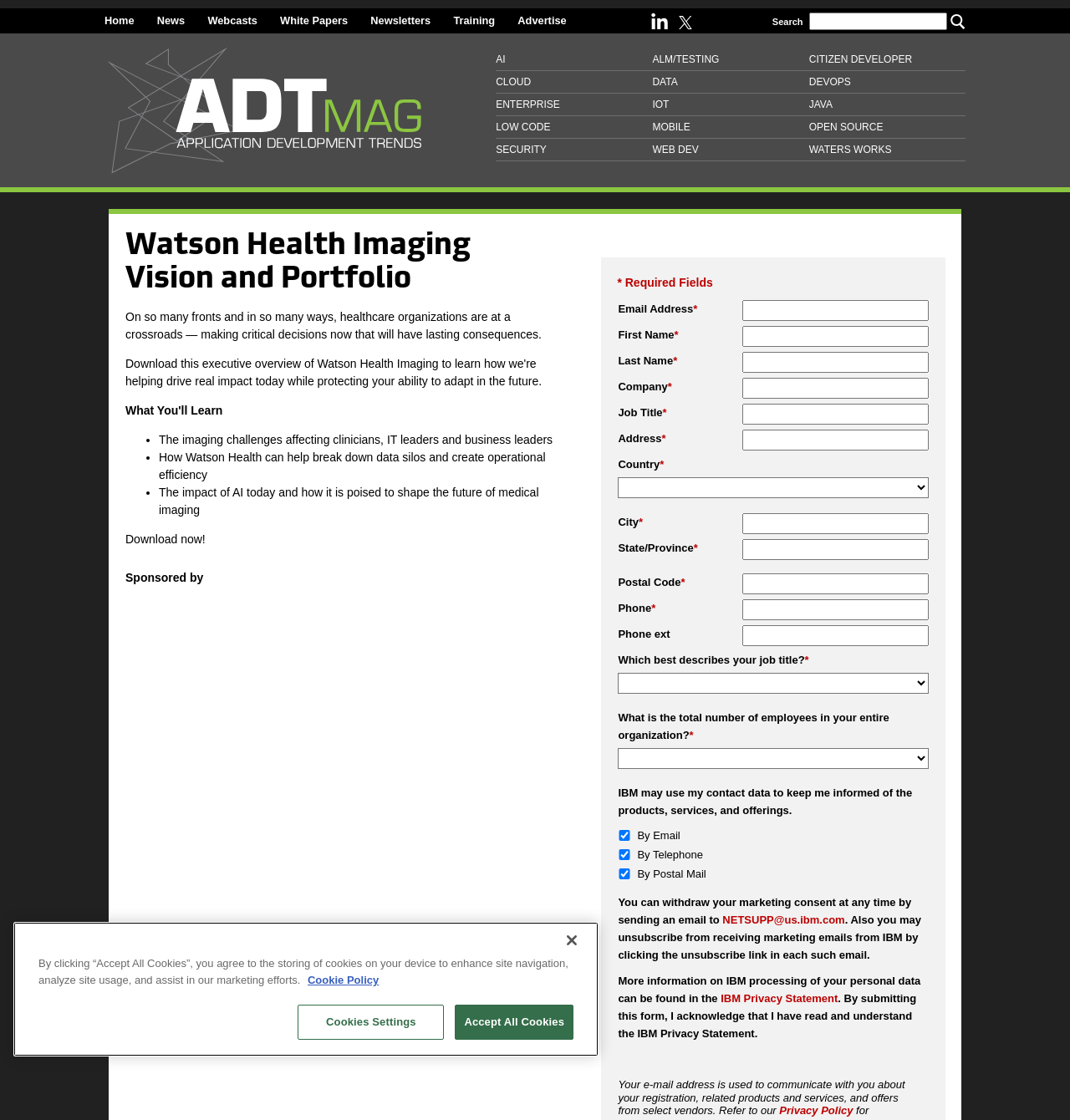Please identify the bounding box coordinates of the clickable area that will allow you to execute the instruction: "Enter email address".

[0.694, 0.268, 0.868, 0.287]